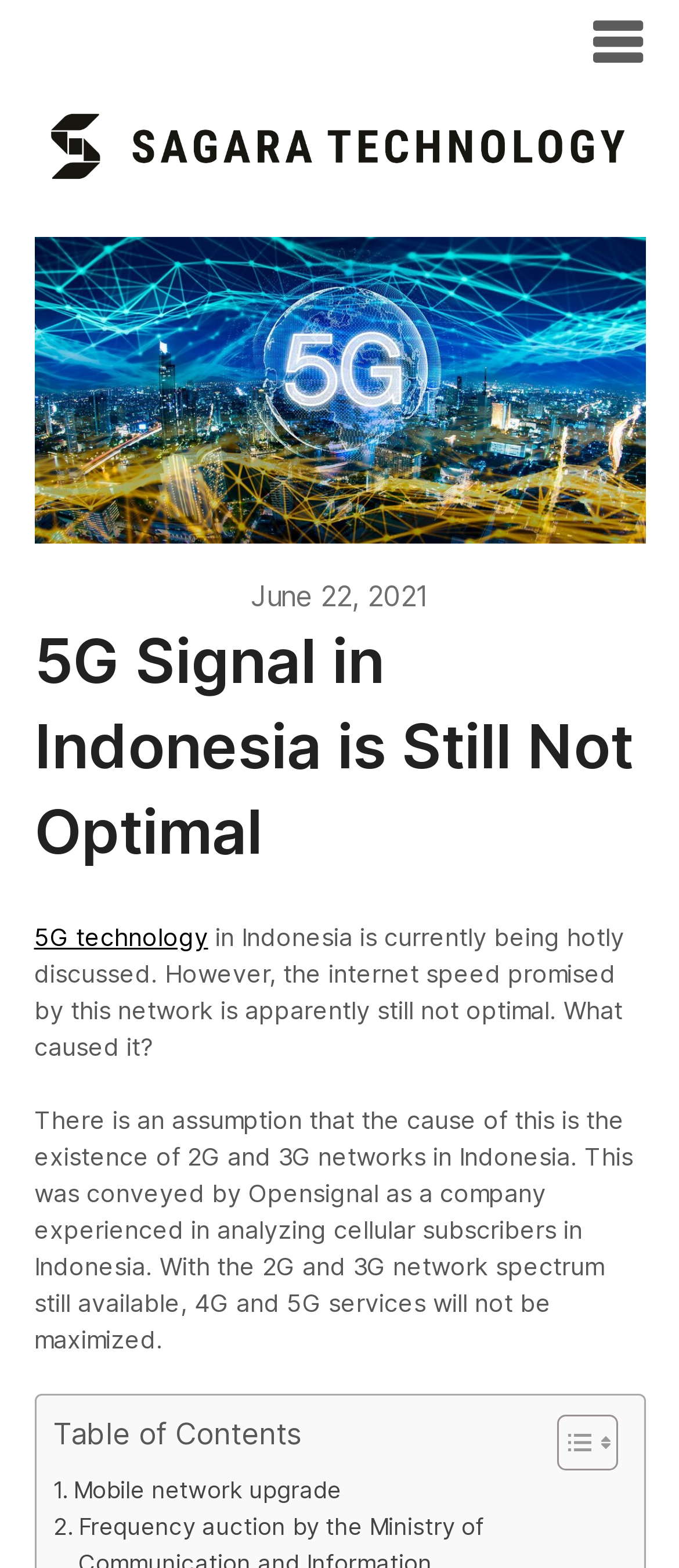Generate a comprehensive description of the webpage content.

The webpage is about the discussion of 5G signal technology in Indonesia, specifically focusing on the issue of internet speed not being optimal. At the top-left corner, there is a logo of Sagara Technology. Below the logo, there is a link to the date "June 22, 2021". 

The main heading "5G Signal in Indonesia is Still Not Optimal" is located at the top-center of the page. Below the heading, there is a paragraph of text discussing the current state of 5G technology in Indonesia, mentioning that the internet speed promised is not yet optimal. 

Following this paragraph, there is another paragraph that explains the possible cause of this issue, citing a company called Opensignal, which suggests that the existence of 2G and 3G networks in Indonesia might be the reason why 4G and 5G services are not maximized.

On the bottom-left side of the page, there is a table of contents with a link to "Table of Content". The table of contents is accompanied by two small images. Below the table of contents, there is a link to ". Mobile network upgrade".